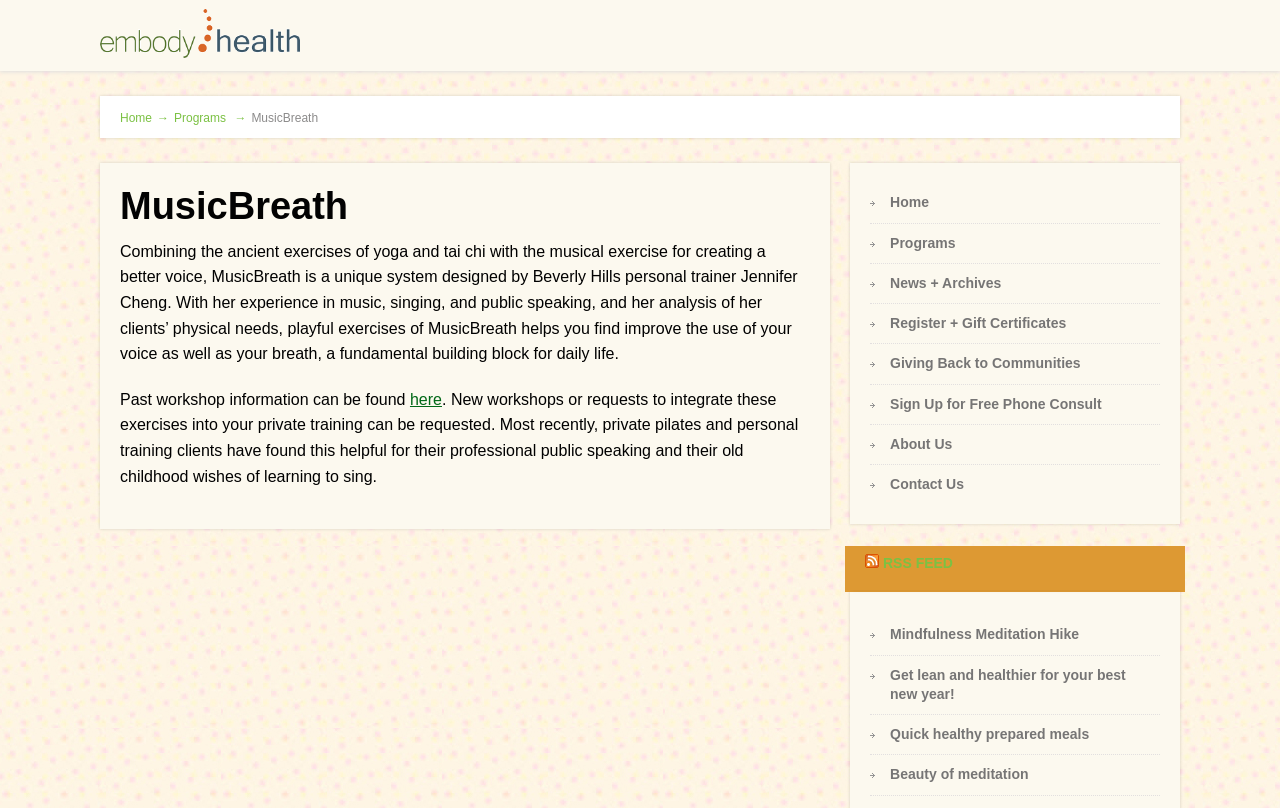Find the bounding box coordinates for the area you need to click to carry out the instruction: "View past workshop information". The coordinates should be four float numbers between 0 and 1, indicated as [left, top, right, bottom].

[0.32, 0.484, 0.345, 0.505]